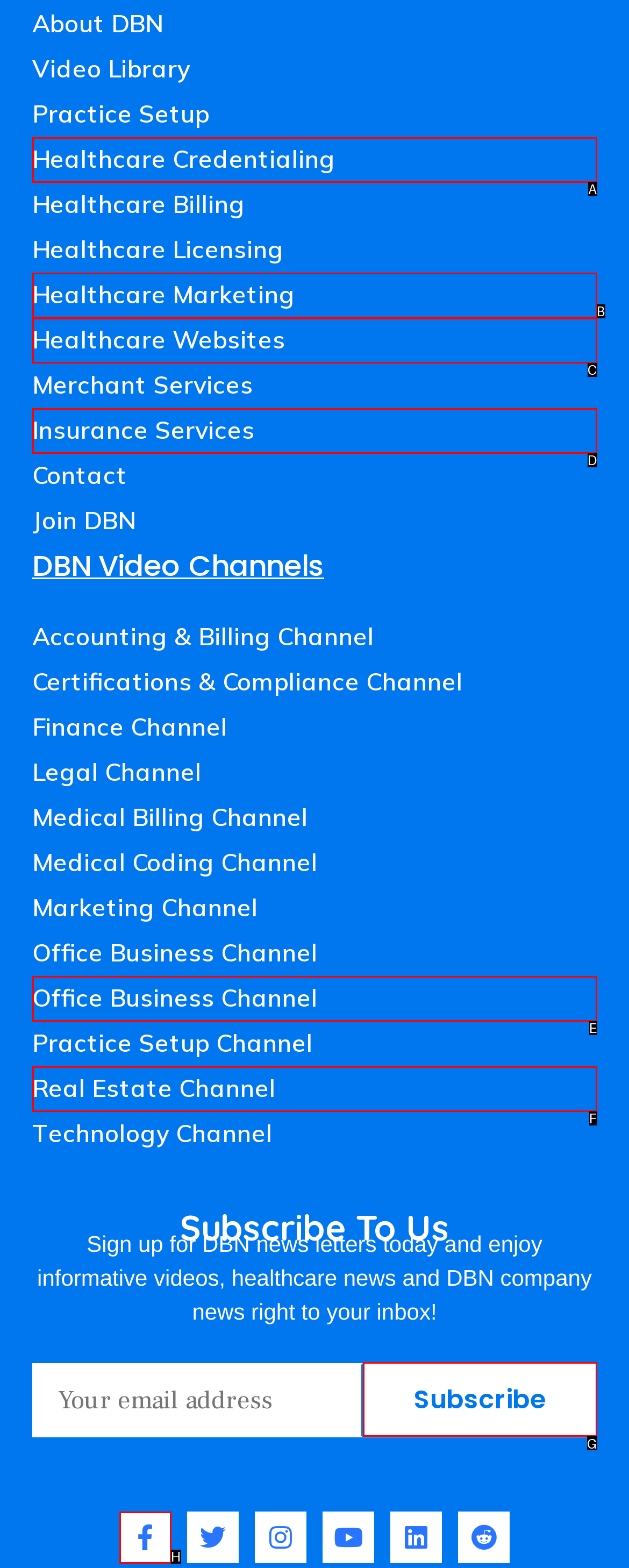Tell me which one HTML element you should click to complete the following task: Visit Facebook page
Answer with the option's letter from the given choices directly.

H